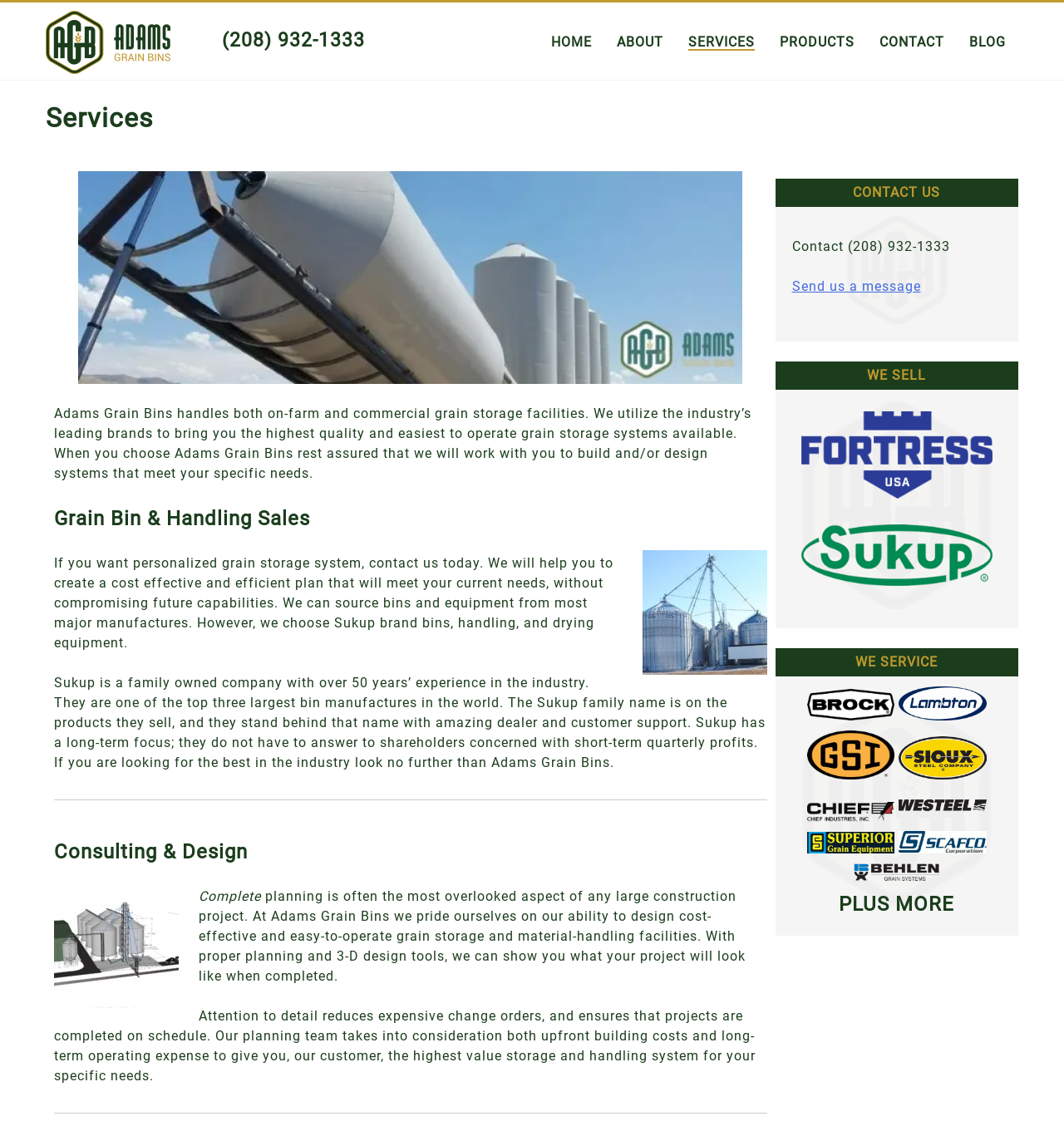Identify the coordinates of the bounding box for the element that must be clicked to accomplish the instruction: "Click the 'CONTACT' link".

[0.827, 0.032, 0.888, 0.043]